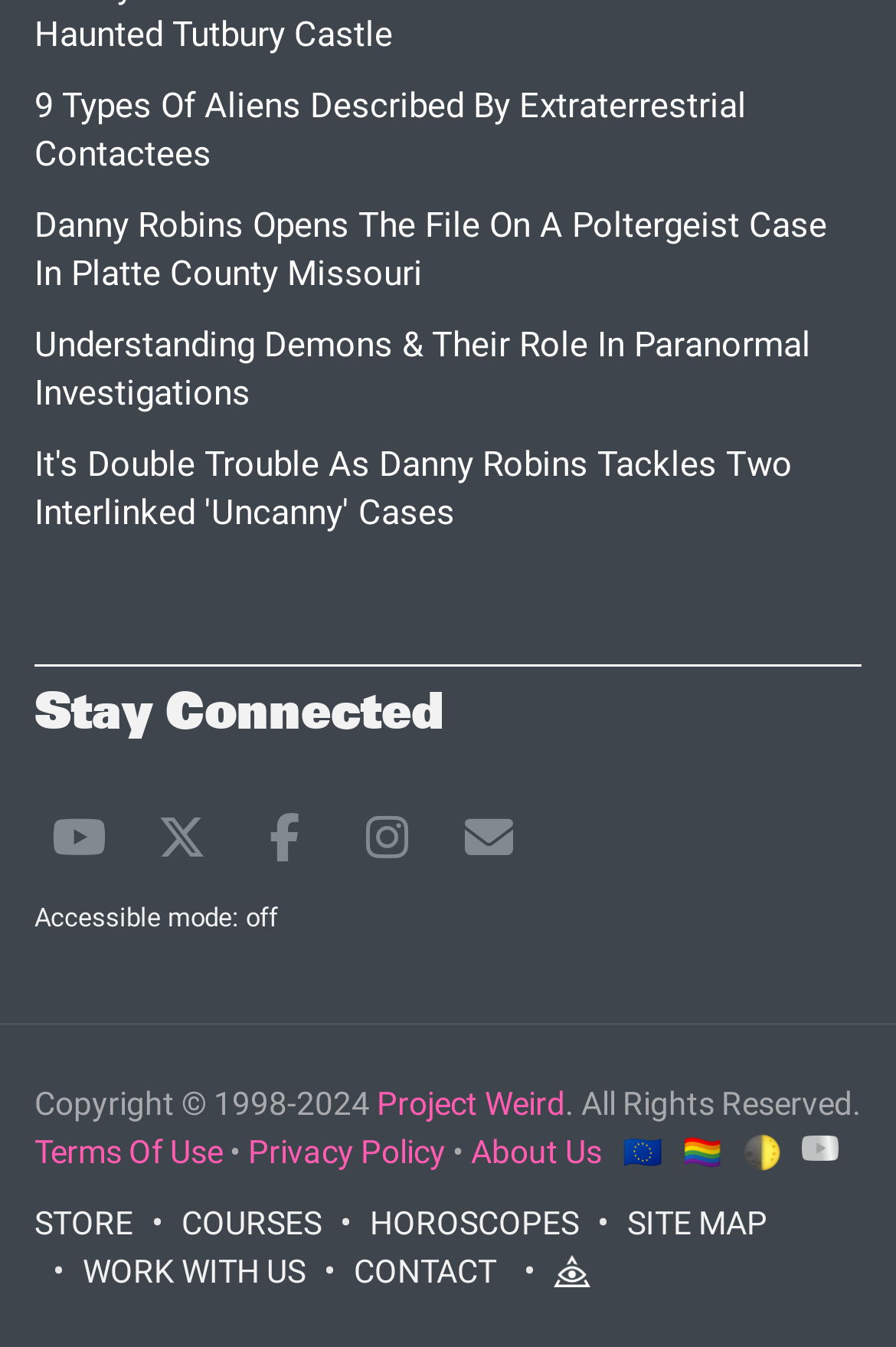Determine the bounding box coordinates of the section I need to click to execute the following instruction: "Read about 9 types of aliens". Provide the coordinates as four float numbers between 0 and 1, i.e., [left, top, right, bottom].

[0.038, 0.064, 0.833, 0.13]